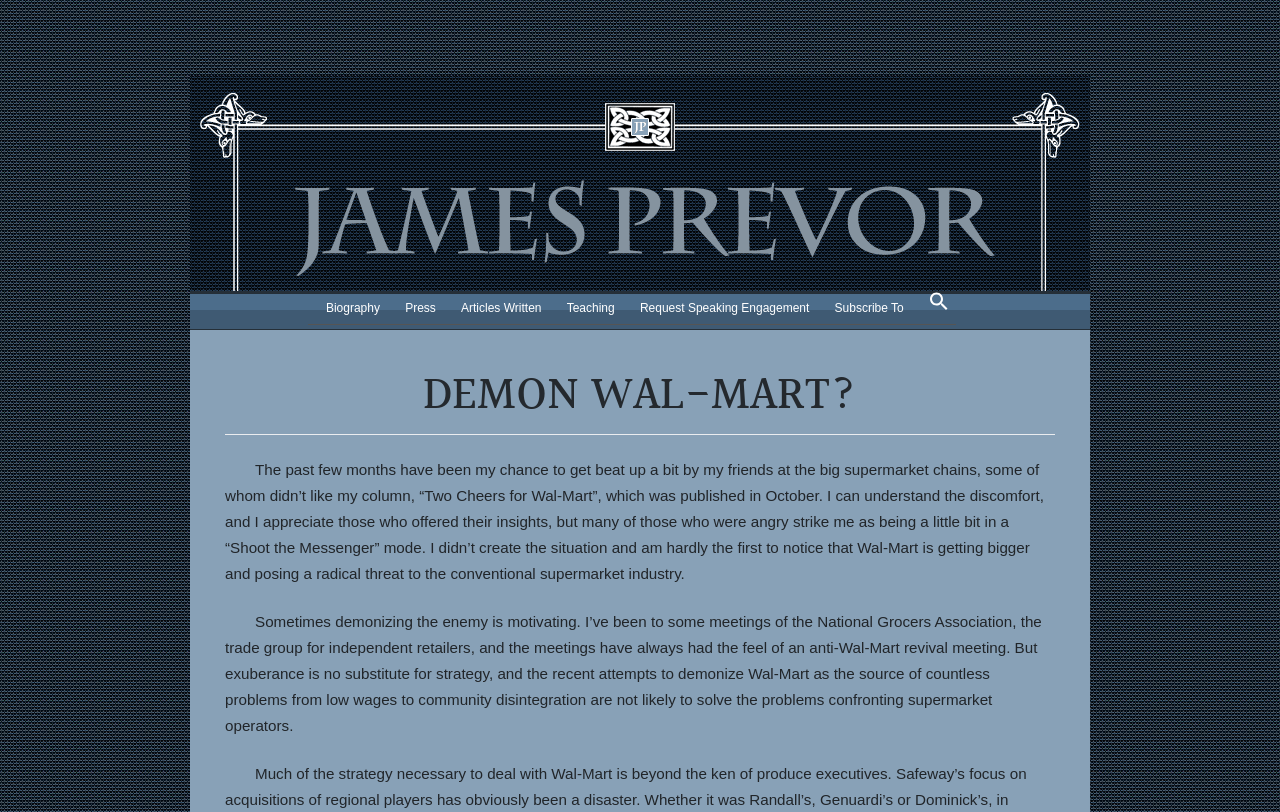Identify the bounding box coordinates of the clickable section necessary to follow the following instruction: "search for articles". The coordinates should be presented as four float numbers from 0 to 1, i.e., [left, top, right, bottom].

[0.72, 0.36, 0.747, 0.396]